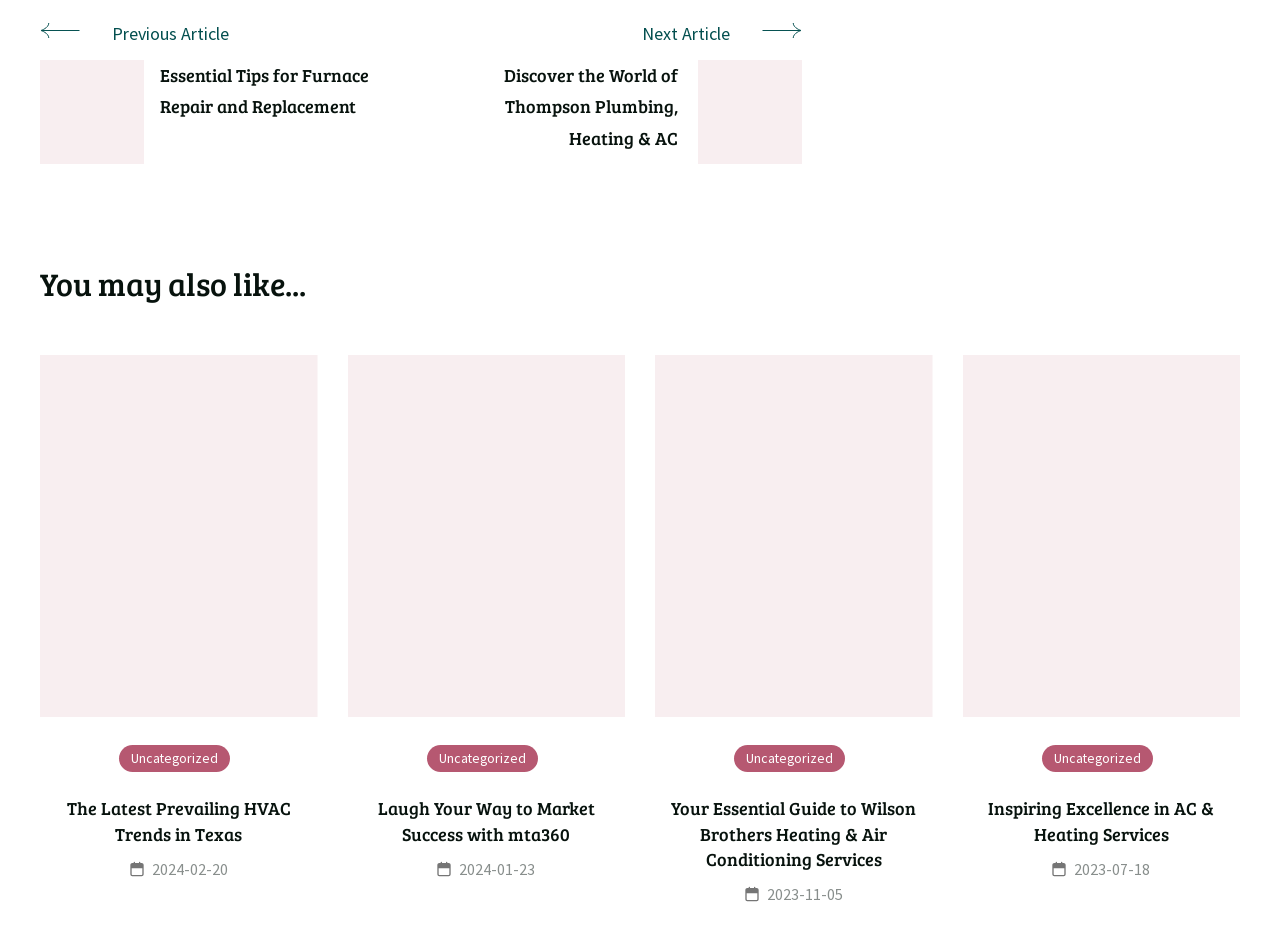Provide the bounding box coordinates of the UI element this sentence describes: "Uncategorized".

[0.814, 0.804, 0.901, 0.834]